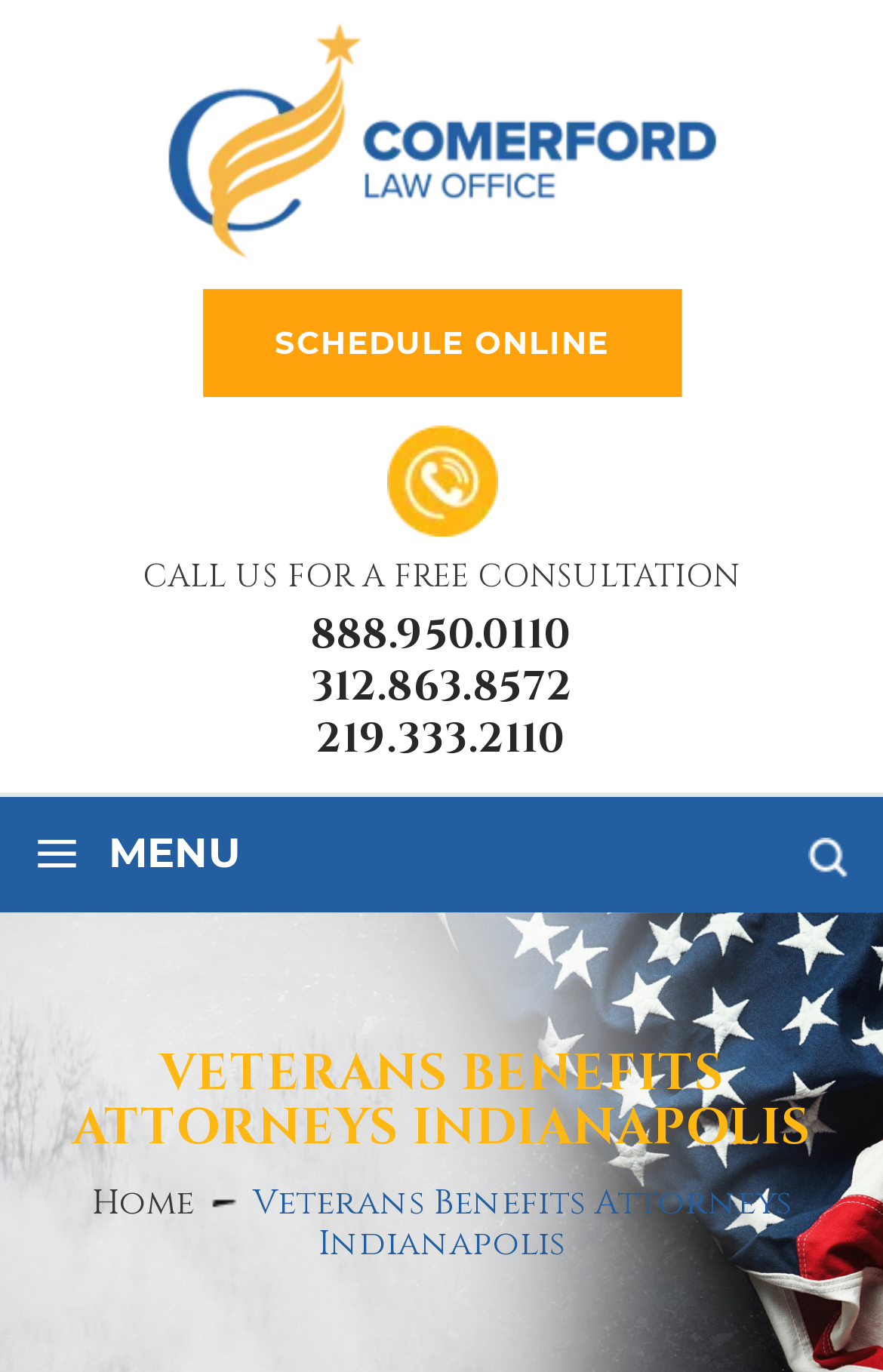Bounding box coordinates are specified in the format (top-left x, top-left y, bottom-right x, bottom-right y). All values are floating point numbers bounded between 0 and 1. Please provide the bounding box coordinate of the region this sentence describes: alt="Comerford Law Office"

[0.179, 0.177, 0.821, 0.205]